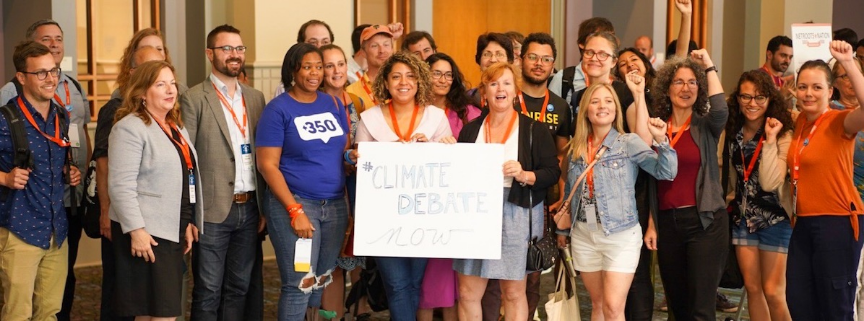Please study the image and answer the question comprehensively:
What do the orange lanyards symbolize?

The caption explains that many members are wearing orange lanyards, which symbolize solidarity in their call for a national conversation on climate policies.